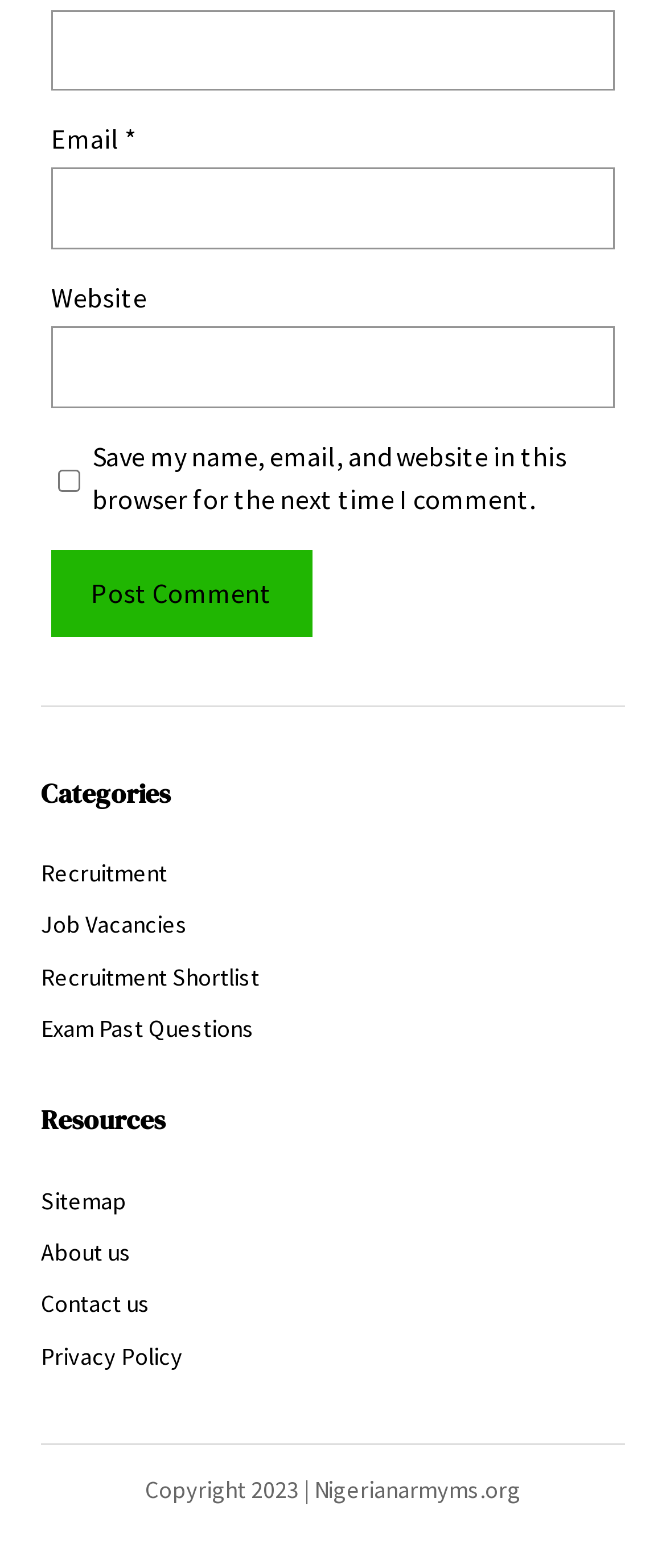How many textboxes are required on the webpage?
Based on the screenshot, give a detailed explanation to answer the question.

The webpage contains three textboxes: 'Name *', 'Email *', and 'Website'. The 'Name *' and 'Email *' textboxes are marked as required, indicating that they must be filled in before submitting the form.